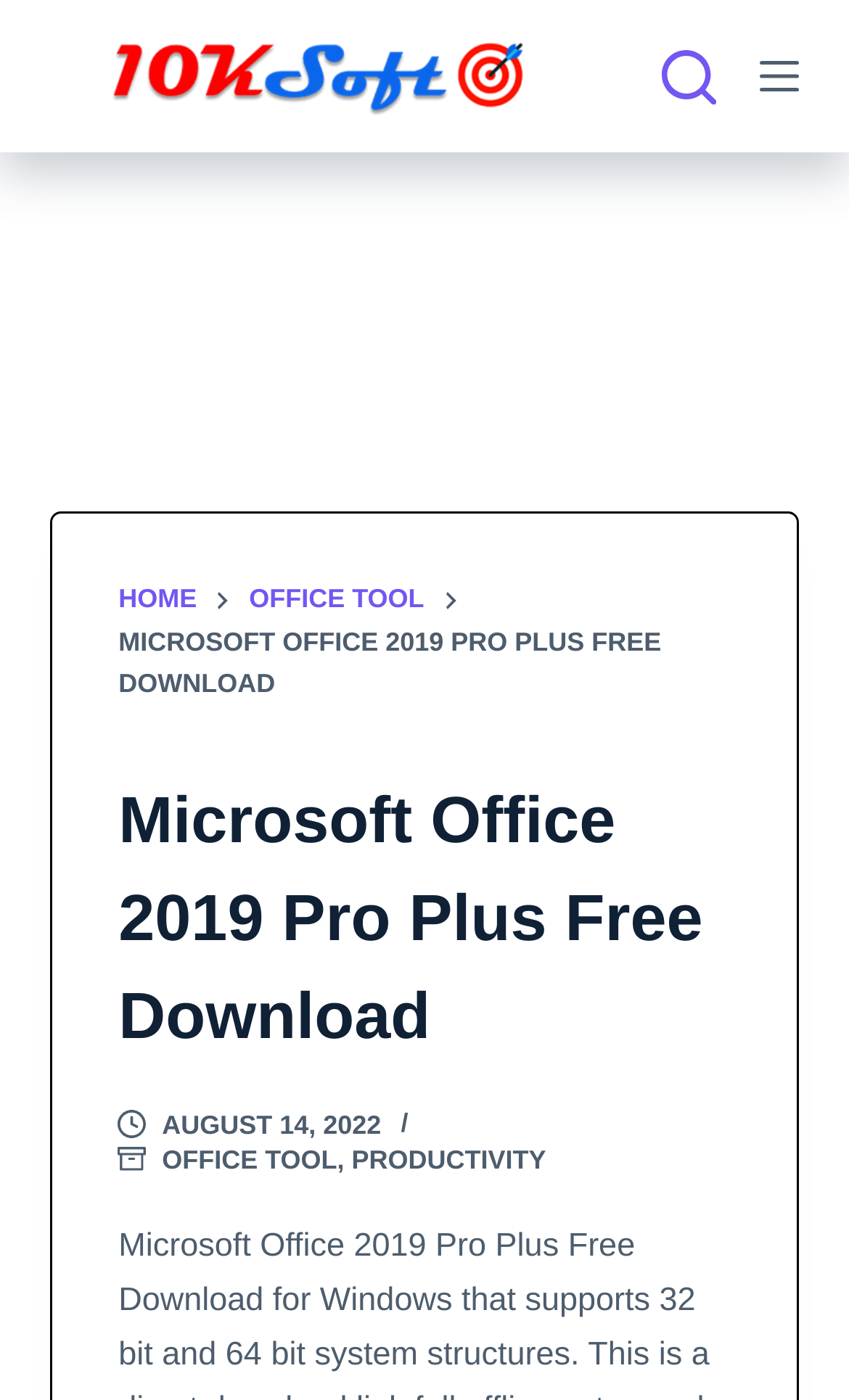Please give a succinct answer using a single word or phrase:
What is the logo on the top left?

10ksoft.com logo